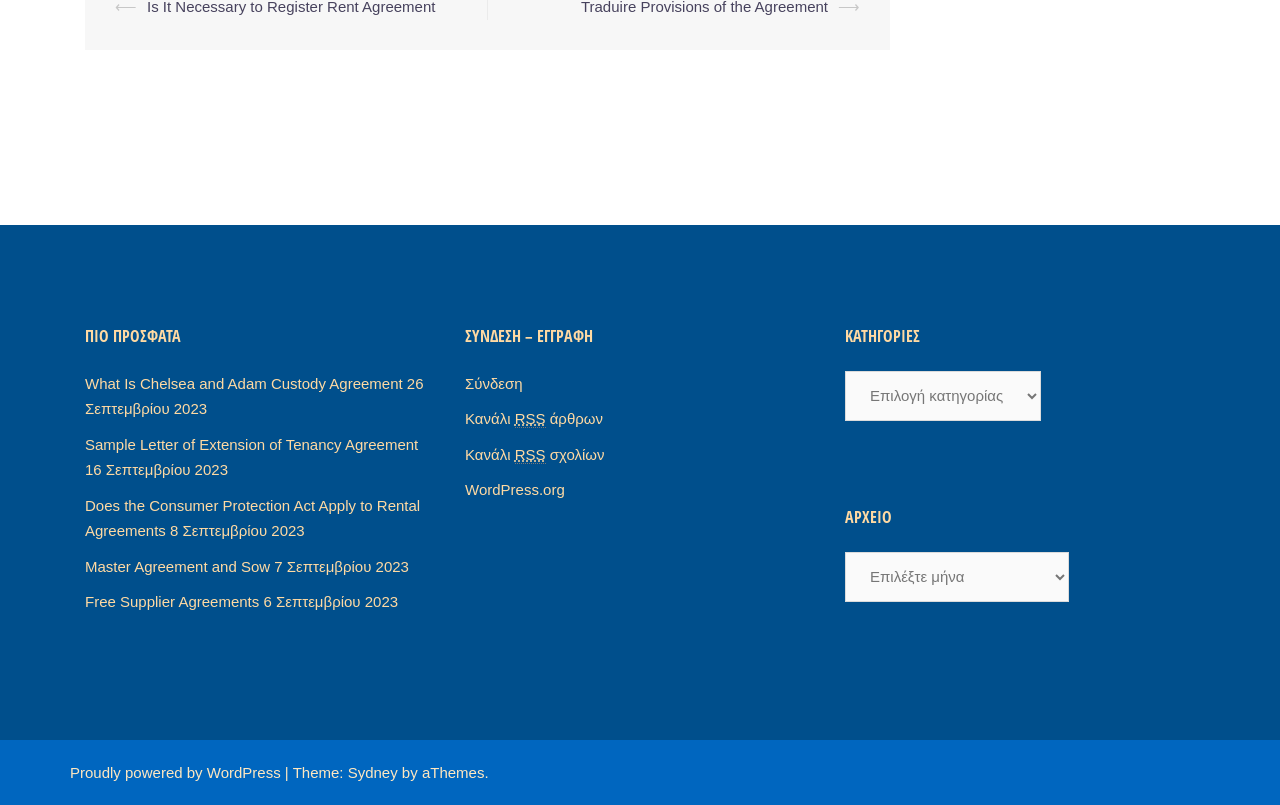Locate the bounding box coordinates of the item that should be clicked to fulfill the instruction: "Explore 'About Our Story'".

None